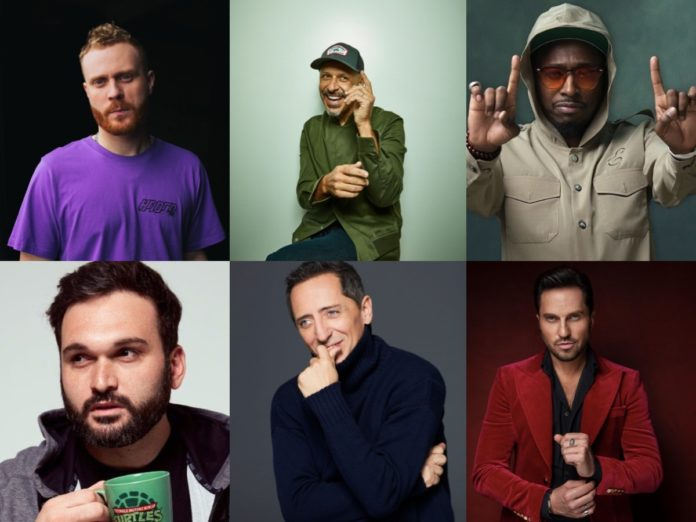Offer an in-depth caption of the image, mentioning all notable aspects.

This engaging image showcases a diverse group of six comedians, each captured in a unique pose. The top row features three performers: on the left, a man with a light beard and a purple t-shirt exuding a casual vibe; in the center, a lively figure dressed in a green shirt, animatedly gesturing while smiling; and on the right, another comedian dons a stylish beige jacket and sunglasses, striking a confident pose. 

The bottom row includes three more comedians: the leftmost individual sports a thoughtful expression while holding a coffee mug, showcasing his laid-back style; next to him, a man in a navy sweater is captured mid-thought, with a charming smile; and on the far right, a dapper gentleman in a striking red blazer presents an alluring, polished look.

This image embodies the excitement leading up to the Dubai Comedy Festival, where these talented individuals are among the first headliners, promising an unforgettable lineup of multilingual performances from May 13 to 22, 2021.